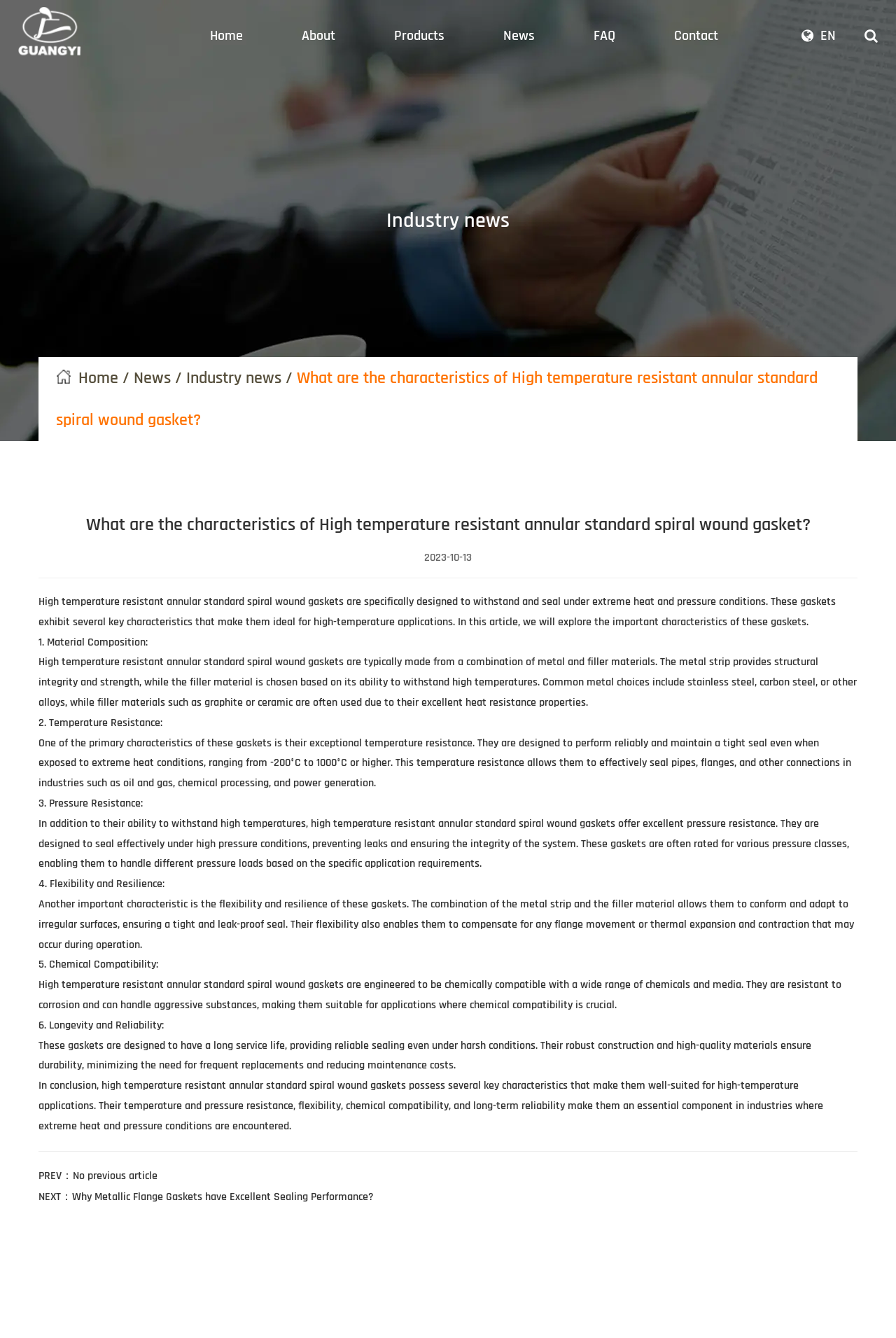Determine the bounding box coordinates for the UI element described. Format the coordinates as (top-left x, top-left y, bottom-right x, bottom-right y) and ensure all values are between 0 and 1. Element description: PREV：No previous article

[0.043, 0.871, 0.957, 0.887]